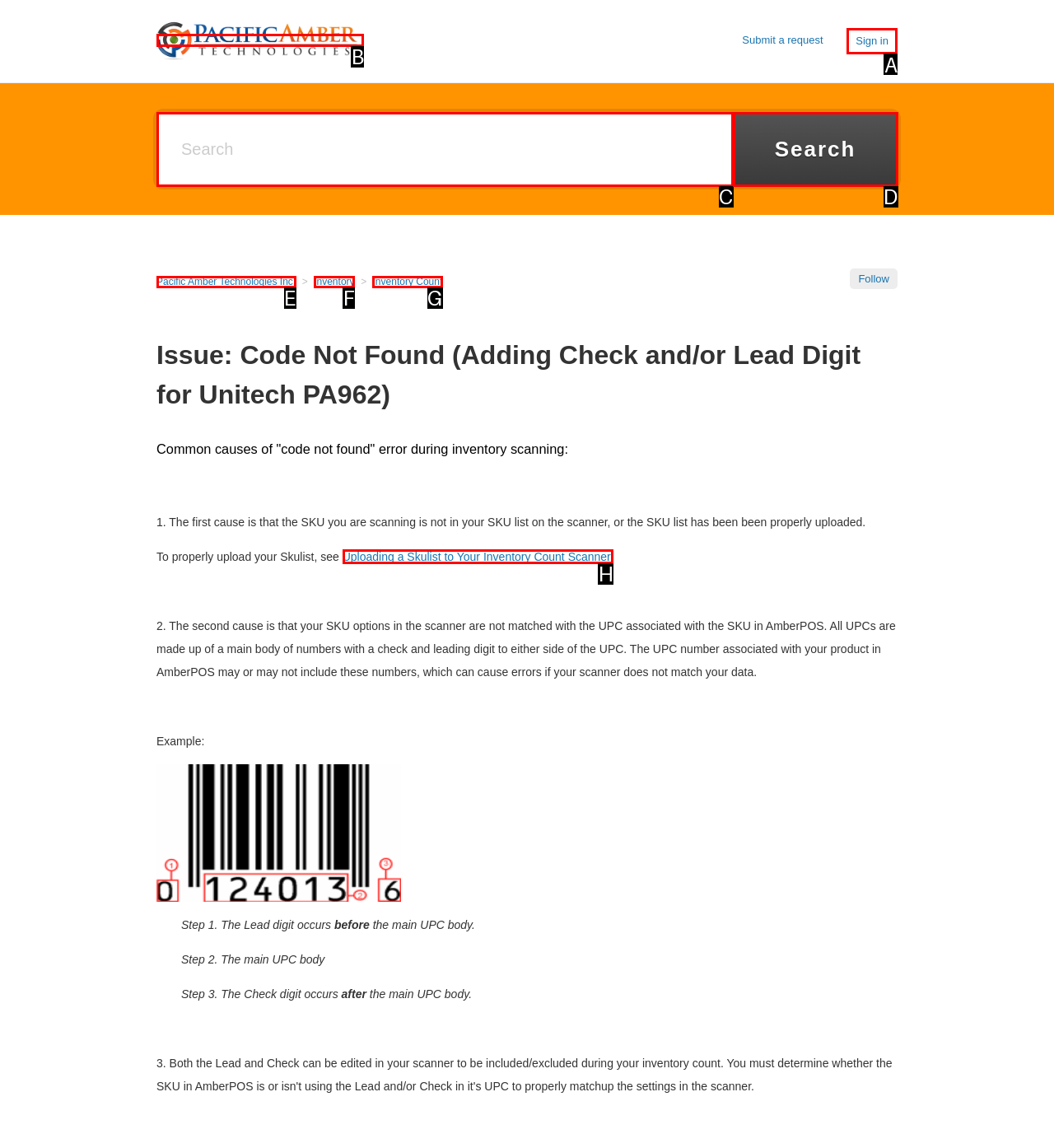Determine the appropriate lettered choice for the task: Read about uploading a Skulist. Reply with the correct letter.

H